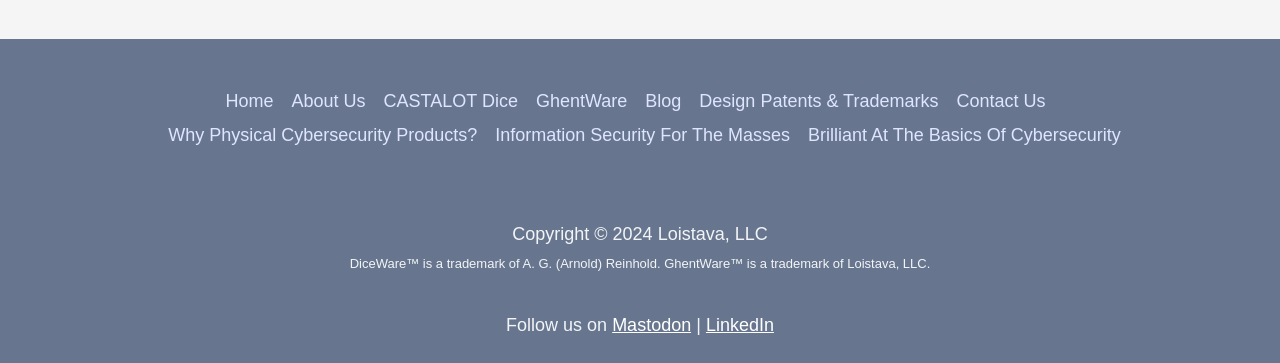Show the bounding box coordinates for the HTML element as described: "Design Patents & Trademarks".

[0.539, 0.235, 0.74, 0.328]